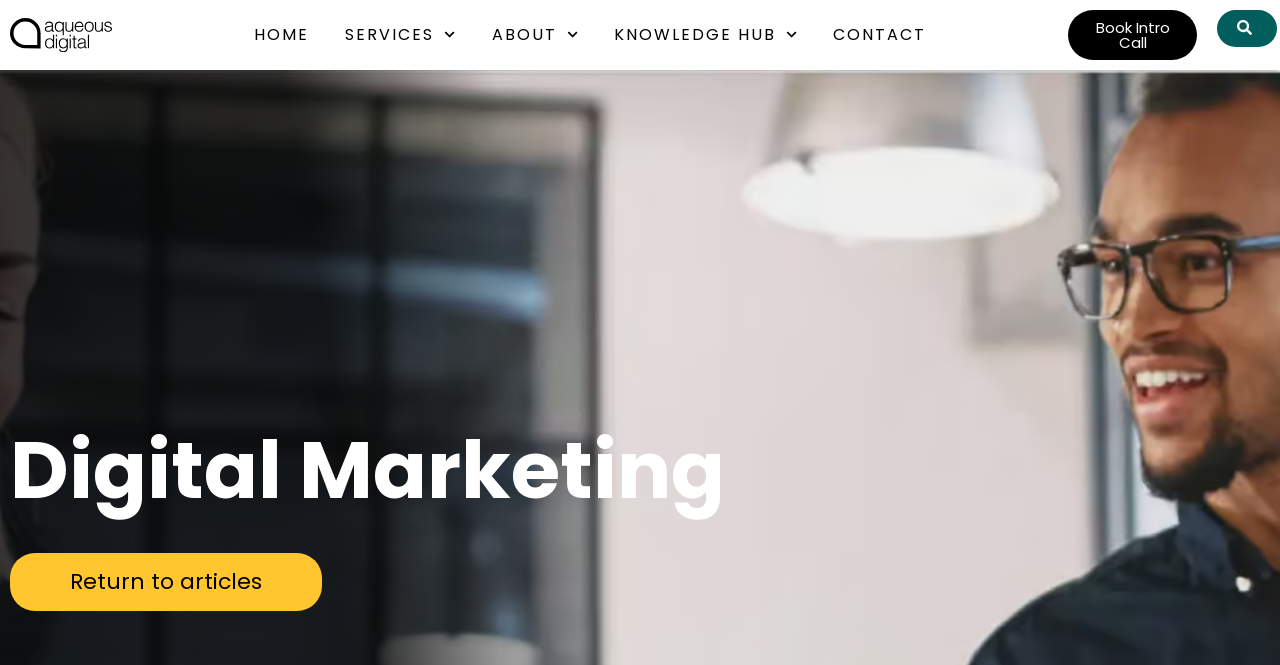Find the bounding box coordinates for the area that should be clicked to accomplish the instruction: "go back to homepage".

[0.008, 0.027, 0.087, 0.079]